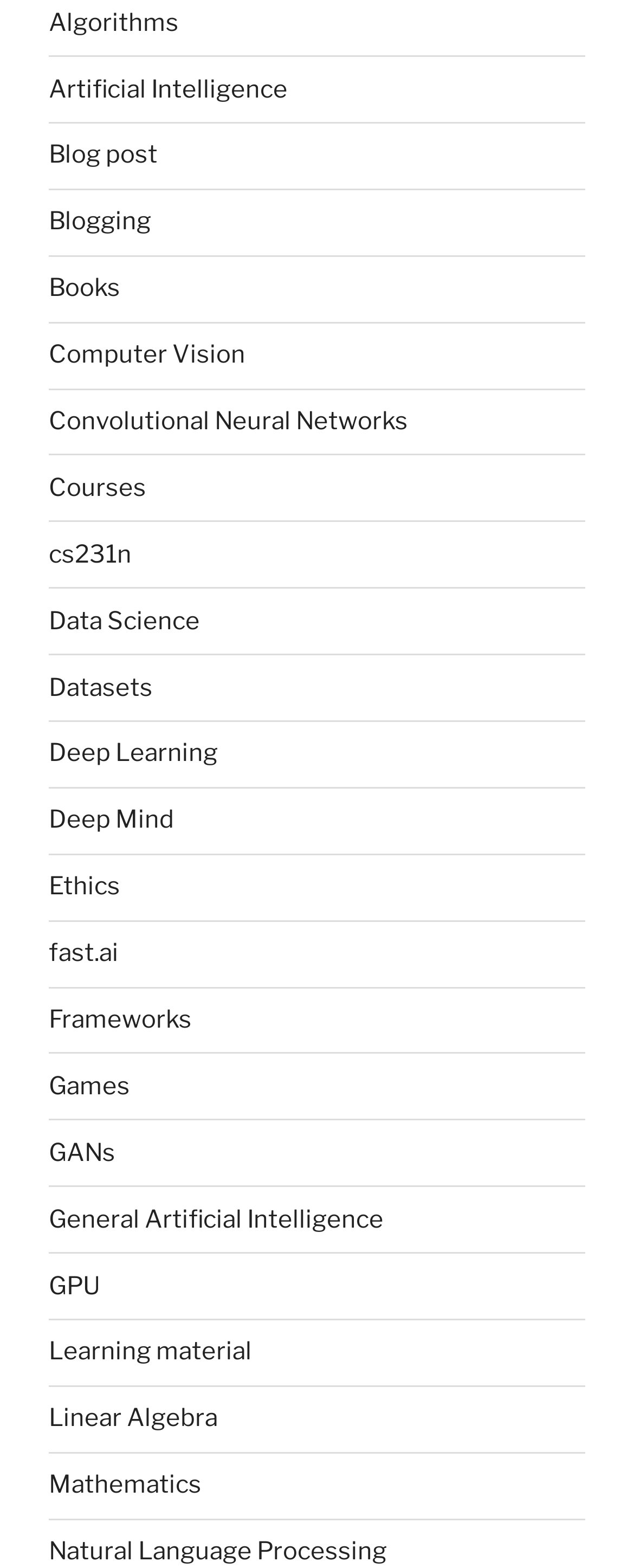How many links are related to artificial intelligence?
Could you answer the question in a detailed manner, providing as much information as possible?

I identified the links related to artificial intelligence by their text content. The links are 'Artificial Intelligence', 'Computer Vision', 'Convolutional Neural Networks', 'Deep Learning', 'Deep Mind', 'GANs', and 'General Artificial Intelligence', which totals 7 links.